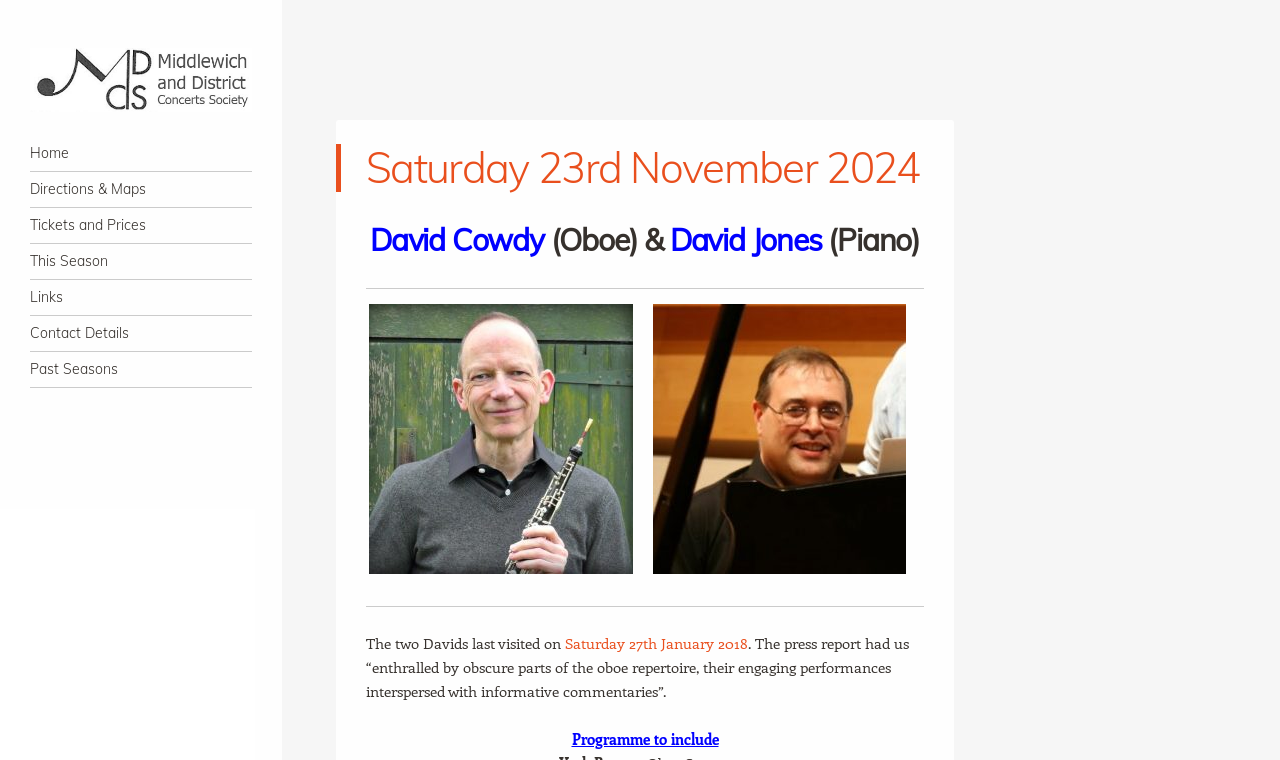Locate the bounding box coordinates of the element to click to perform the following action: 'Contact the concert society'. The coordinates should be given as four float values between 0 and 1, in the form of [left, top, right, bottom].

[0.023, 0.415, 0.197, 0.461]